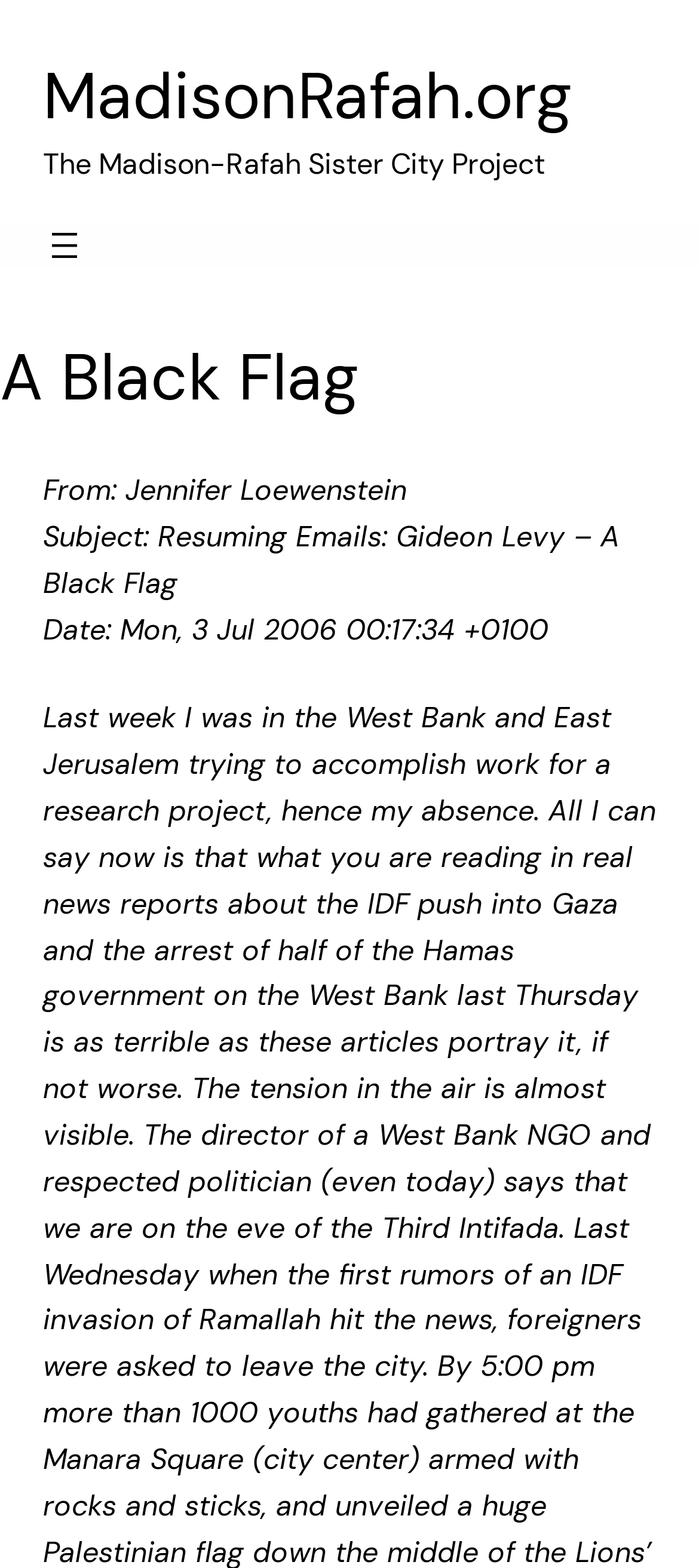Who is the sender of the email?
Refer to the screenshot and answer in one word or phrase.

Jennifer Loewenstein